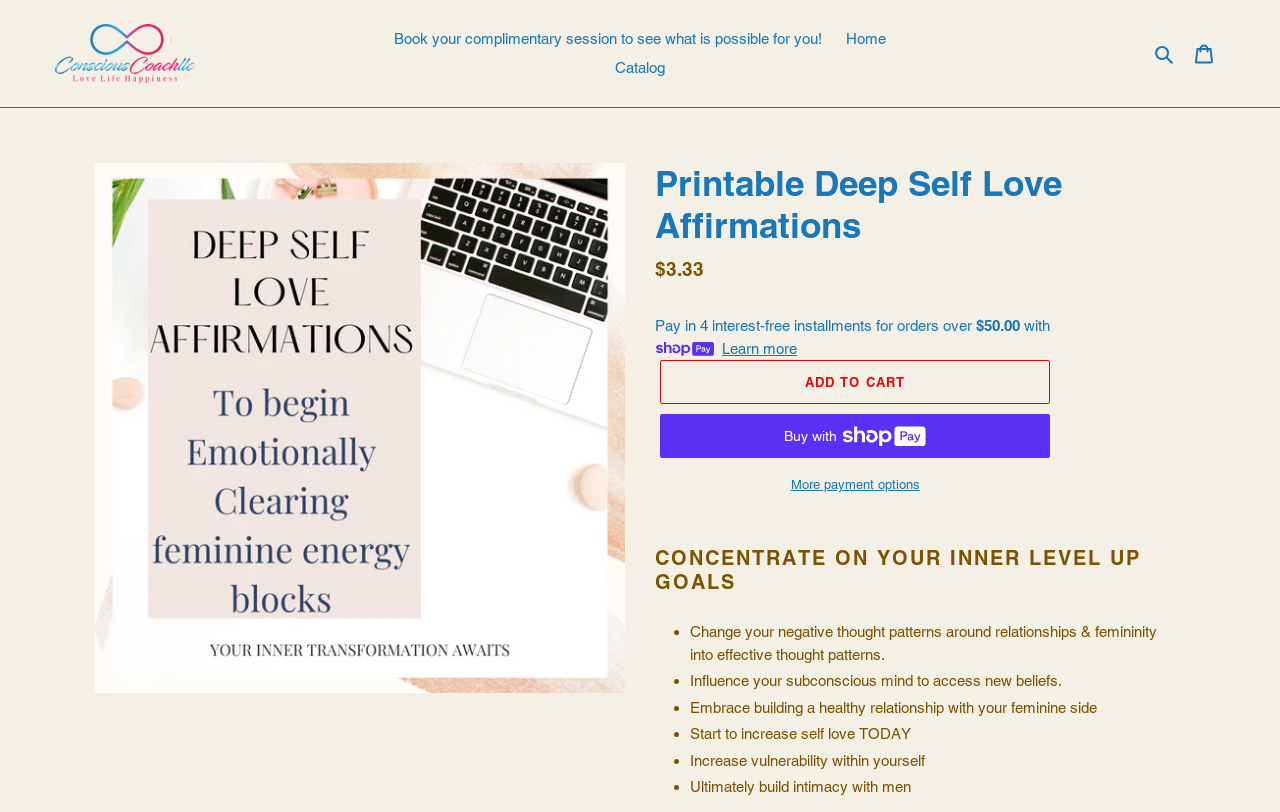Find the bounding box coordinates for the element that must be clicked to complete the instruction: "Learn more about payment options". The coordinates should be four float numbers between 0 and 1, indicated as [left, top, right, bottom].

[0.564, 0.416, 0.623, 0.444]